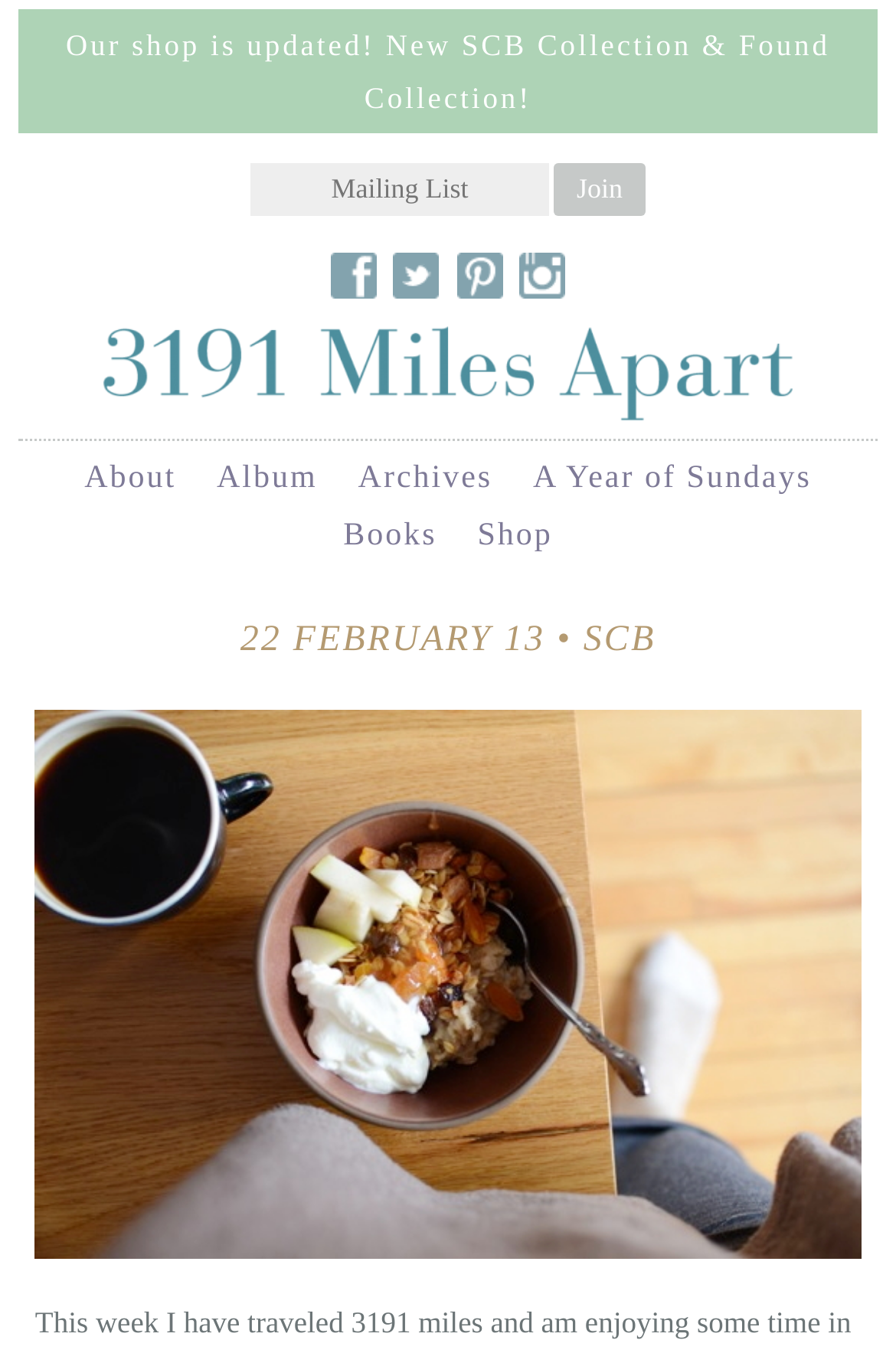Determine the bounding box for the UI element as described: "name="EMAIL" placeholder="Mailing List"". The coordinates should be represented as four float numbers between 0 and 1, formatted as [left, top, right, bottom].

[0.279, 0.121, 0.613, 0.16]